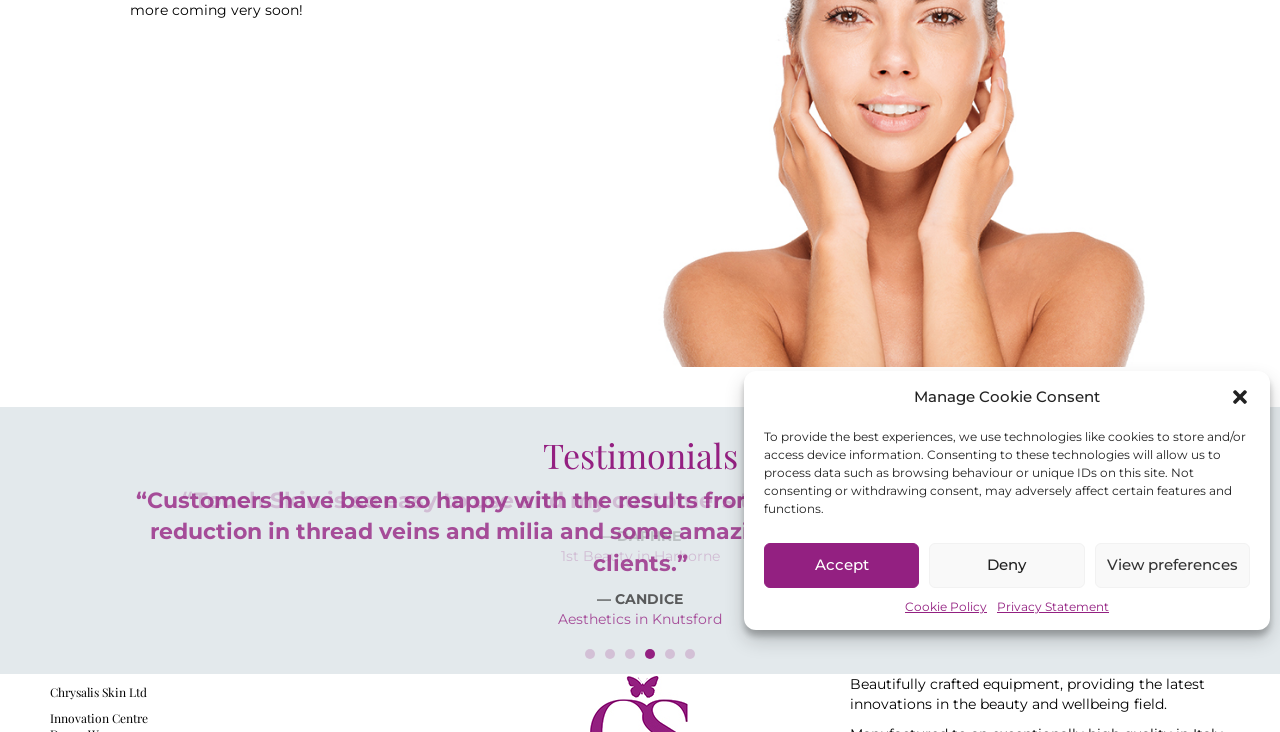Bounding box coordinates are specified in the format (top-left x, top-left y, bottom-right x, bottom-right y). All values are floating point numbers bounded between 0 and 1. Please provide the bounding box coordinate of the region this sentence describes: Deny

[0.726, 0.742, 0.847, 0.803]